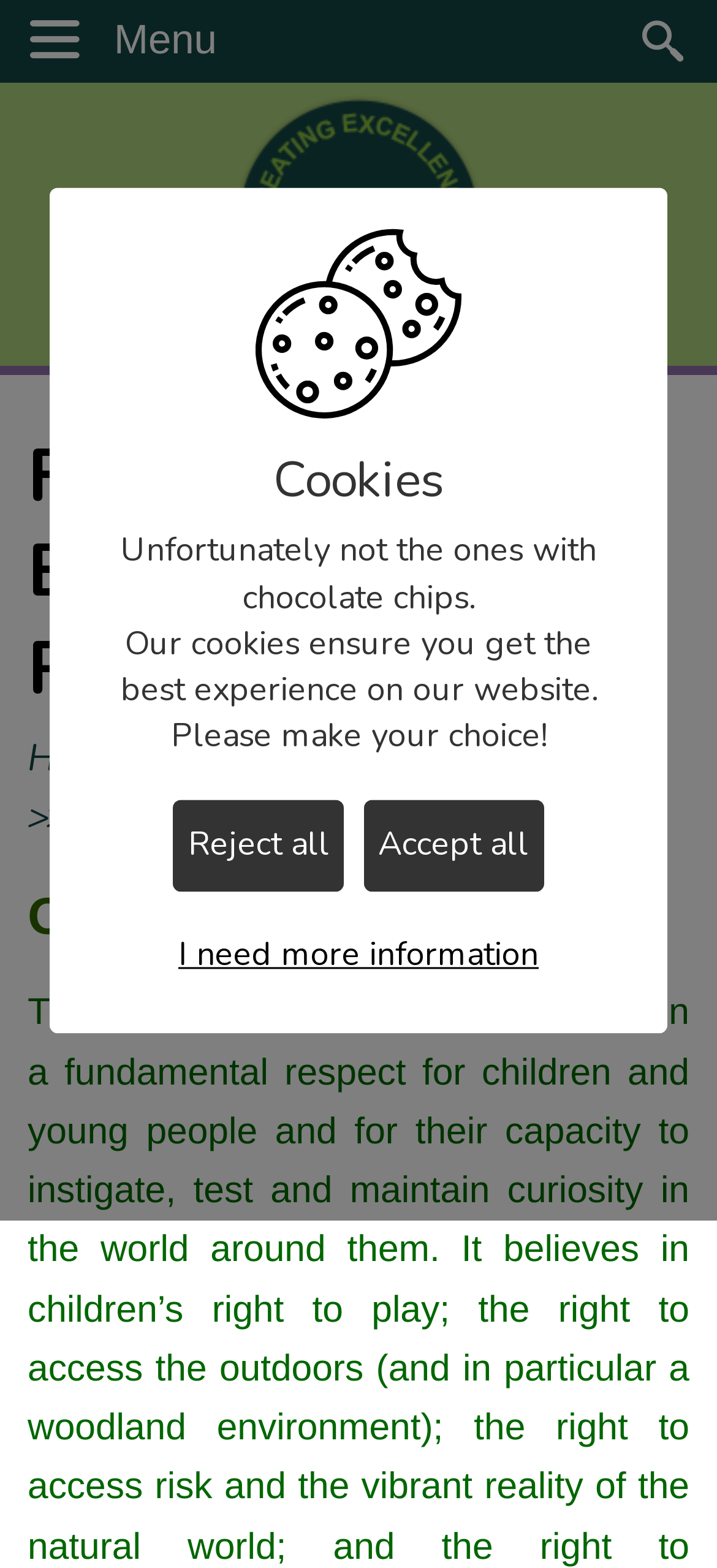Pinpoint the bounding box coordinates of the area that should be clicked to complete the following instruction: "Learn about Forest School Ethos, Aims, & Rules". The coordinates must be given as four float numbers between 0 and 1, i.e., [left, top, right, bottom].

[0.103, 0.506, 0.91, 0.537]